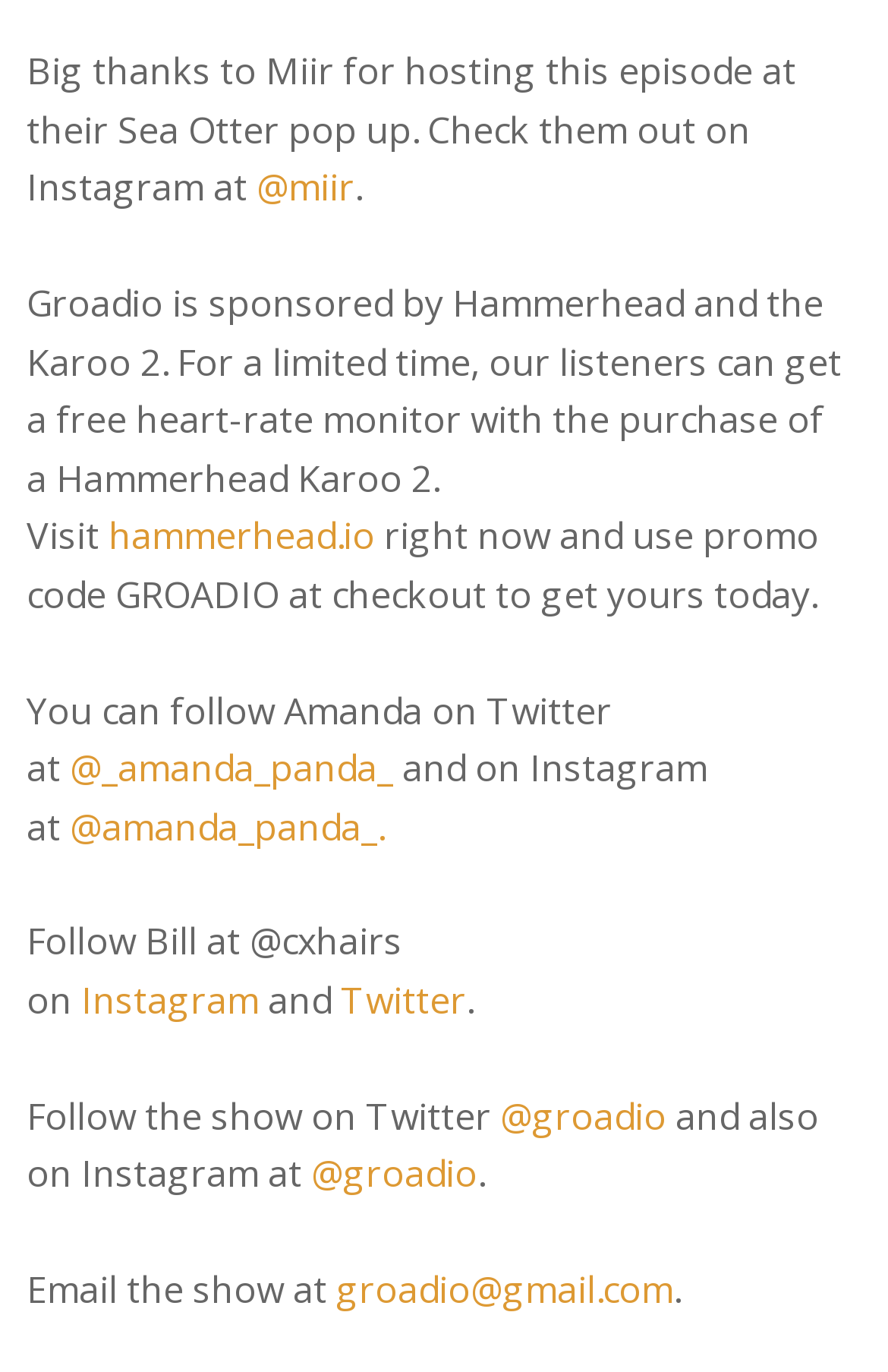Determine the bounding box coordinates of the clickable element necessary to fulfill the instruction: "Visit Hammerhead website". Provide the coordinates as four float numbers within the 0 to 1 range, i.e., [left, top, right, bottom].

[0.122, 0.372, 0.422, 0.409]